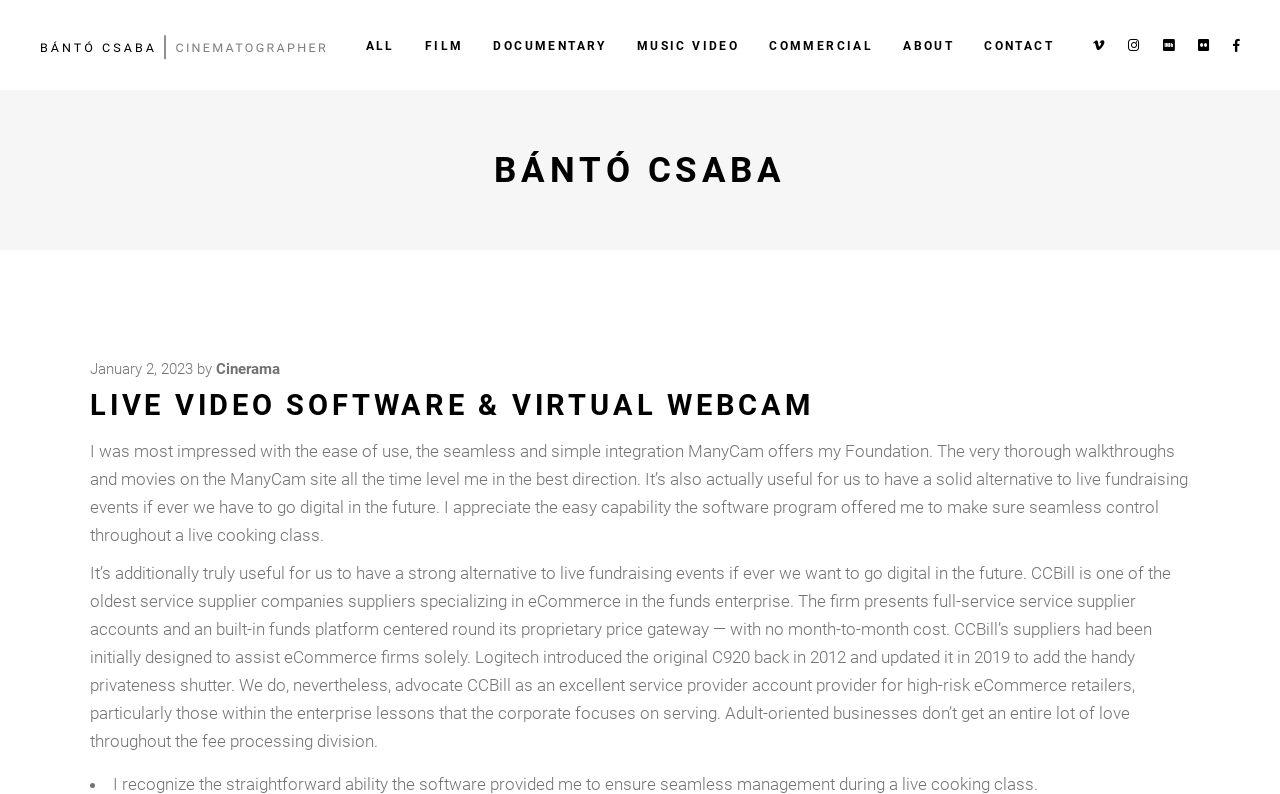Point out the bounding box coordinates of the section to click in order to follow this instruction: "Read the review from Cinerama".

[0.169, 0.453, 0.219, 0.476]